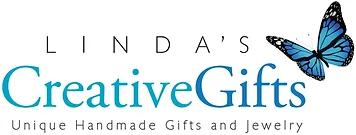Generate an in-depth description of the image.

This image features the logo of "Linda's Creative Gifts," a charming store known for offering unique handmade gifts and jewelry. The logo is elegantly designed, showcasing the store's name, with "Linda's" in a sophisticated font on the left, complemented by a vibrant blue butterfly, symbolizing beauty and creativity. The word "CreativeGifts" is prominently displayed in a bold, blue hue, emphasizing the store's focus on distinctive and artisan-crafted products. Beneath the name, the tagline "Unique Handmade Gifts and Jewelry" succinctly expresses the essence of the store's offerings, inviting customers to explore a variety of personalized and thoughtful gift options. This logo is emblematic of the store's commitment to quality and individuality in every piece they offer.